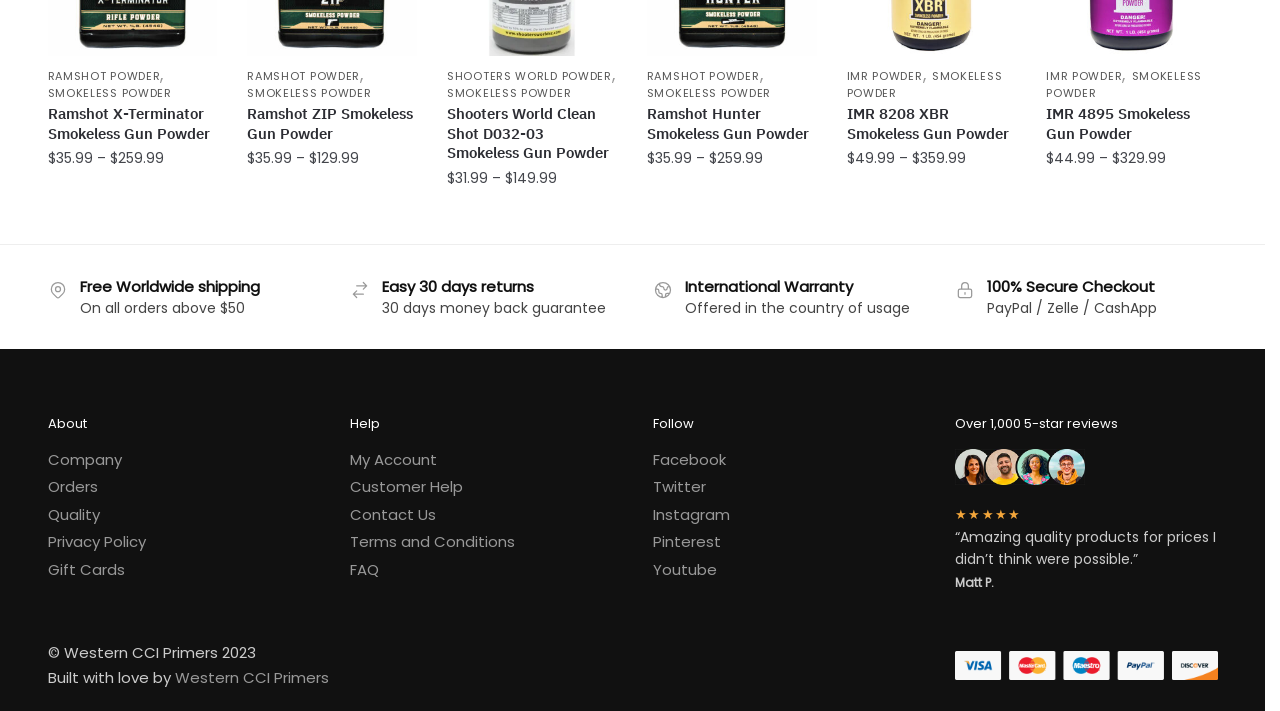Specify the bounding box coordinates of the element's region that should be clicked to achieve the following instruction: "Check free worldwide shipping policy". The bounding box coordinates consist of four float numbers between 0 and 1, in the format [left, top, right, bottom].

[0.062, 0.372, 0.203, 0.402]